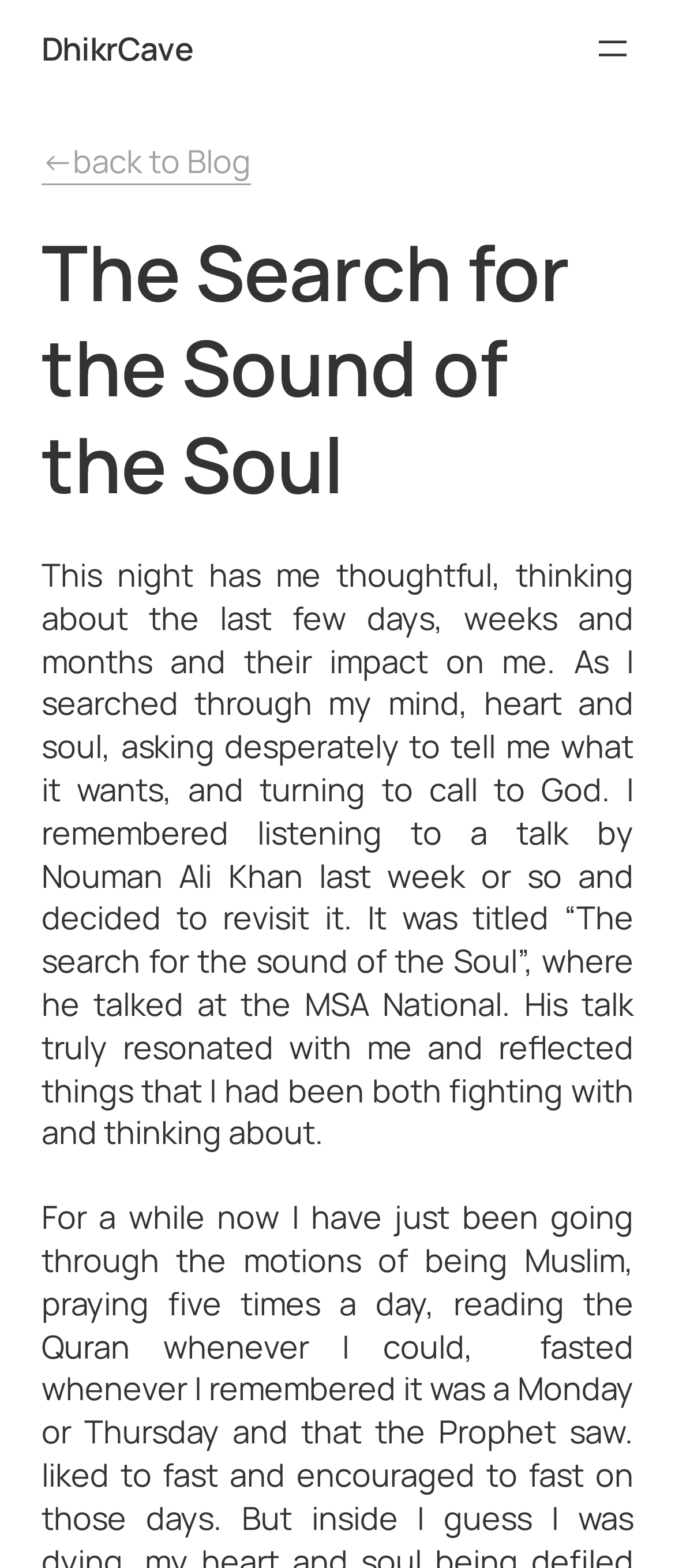Locate the bounding box of the UI element based on this description: "DhikrCave". Provide four float numbers between 0 and 1 as [left, top, right, bottom].

[0.062, 0.017, 0.287, 0.045]